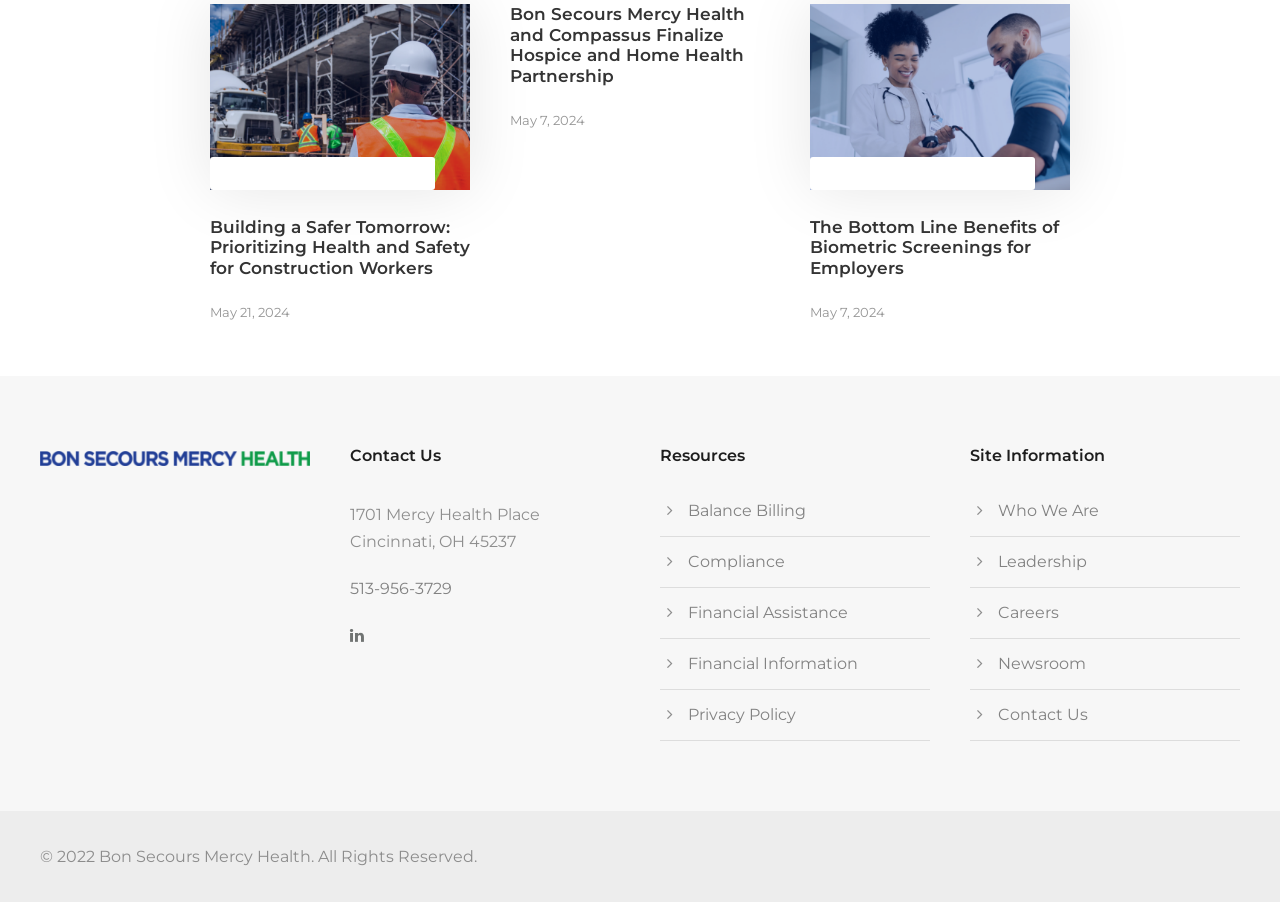What is the date of the article 'Building a Safer Tomorrow: Prioritizing Health and Safety for Construction Workers'?
Provide a detailed answer to the question using information from the image.

The date of the article can be found next to the heading 'Building a Safer Tomorrow: Prioritizing Health and Safety for Construction Workers', which is May 21, 2024.